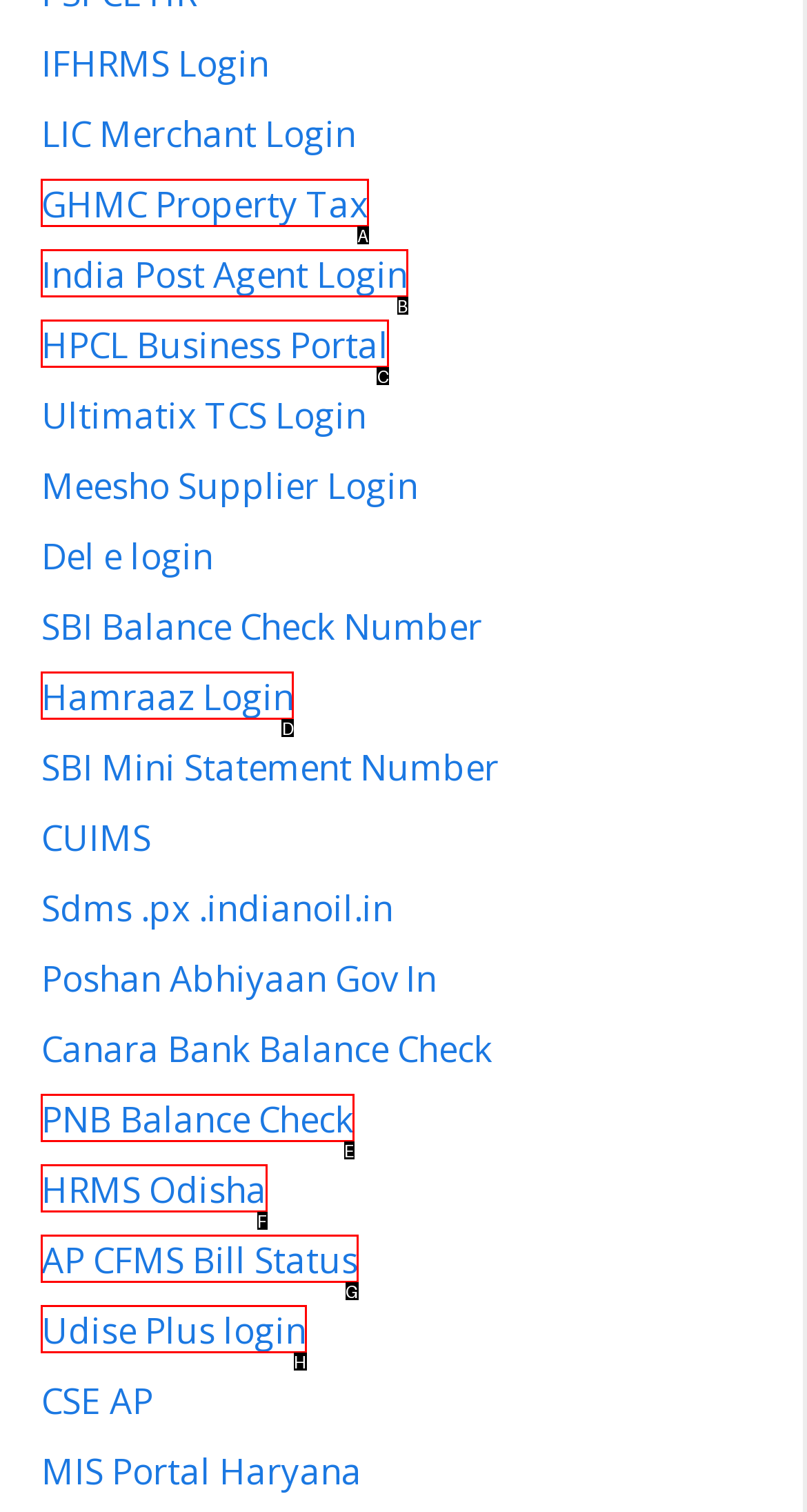Identify the matching UI element based on the description: A Beautiful Morning
Reply with the letter from the available choices.

None